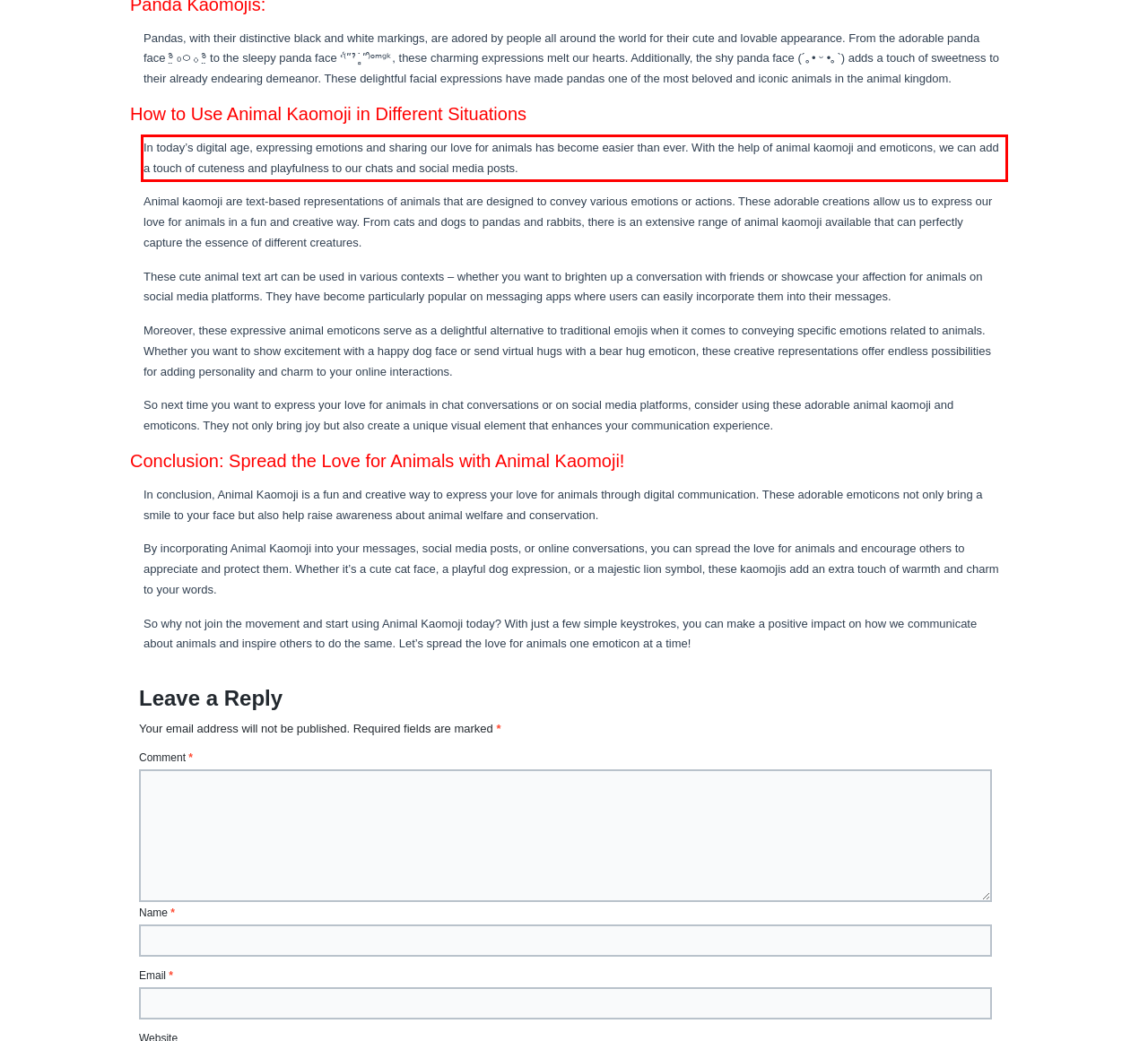Using the provided screenshot of a webpage, recognize and generate the text found within the red rectangle bounding box.

In today’s digital age, expressing emotions and sharing our love for animals has become easier than ever. With the help of animal kaomoji and emoticons, we can add a touch of cuteness and playfulness to our chats and social media posts.